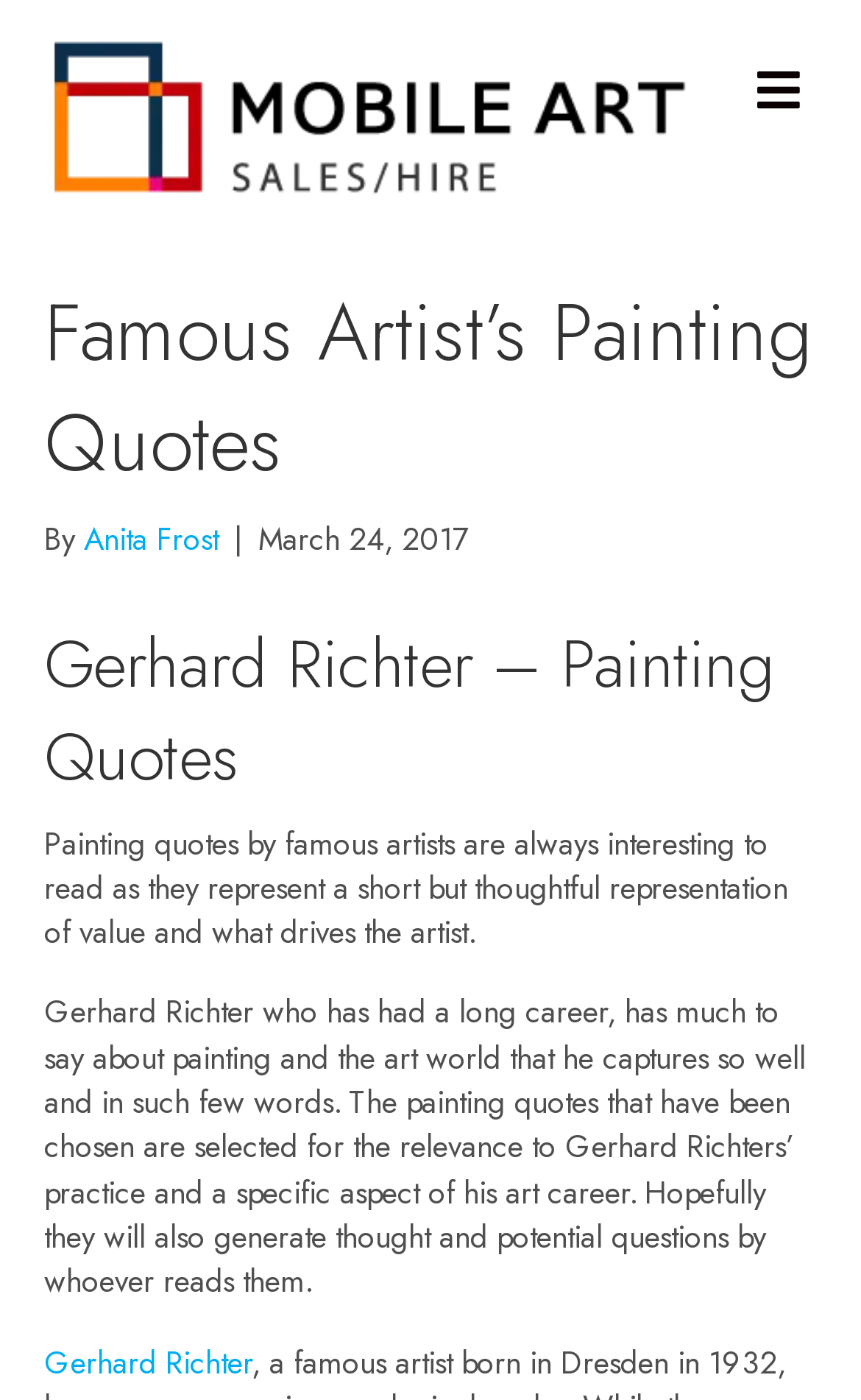Provide a brief response using a word or short phrase to this question:
What is the name of the artist quoted on this webpage?

Gerhard Richter